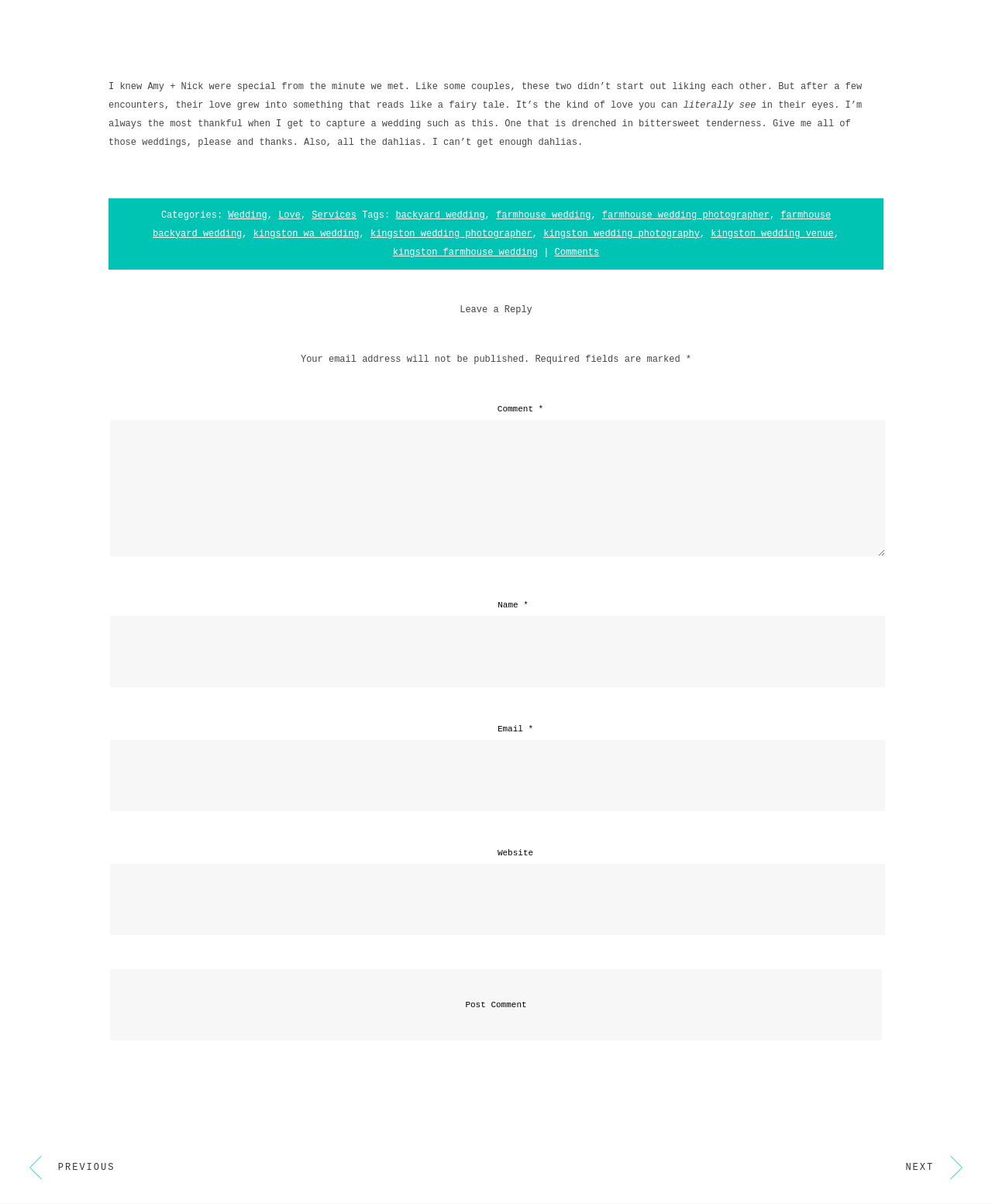Provide the bounding box coordinates, formatted as (top-left x, top-left y, bottom-right x, bottom-right y), with all values being floating point numbers between 0 and 1. Identify the bounding box of the UI element that matches the description: parent_node: Name * name="author"

[0.109, 0.51, 0.894, 0.572]